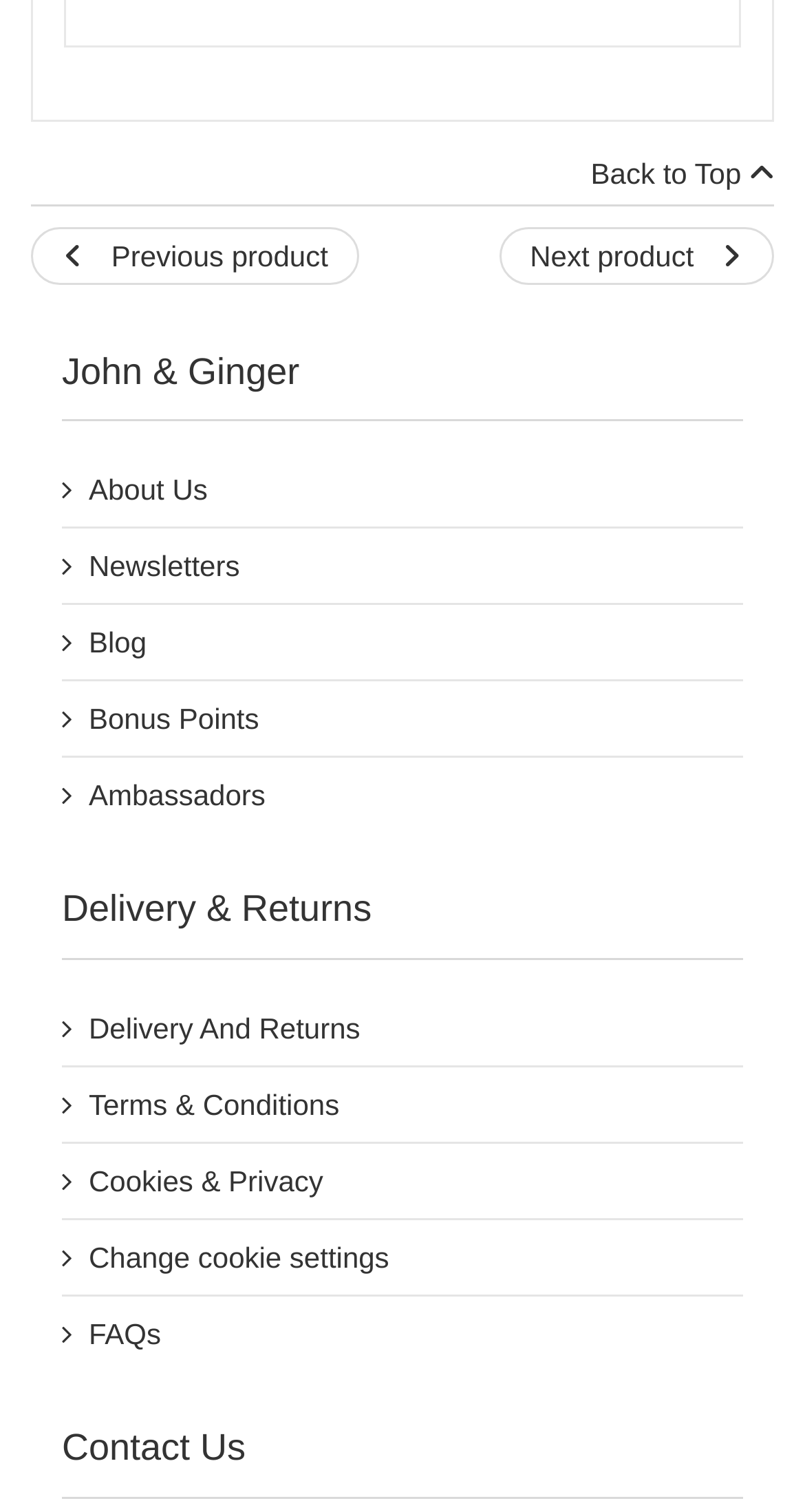Using the image as a reference, answer the following question in as much detail as possible:
What is the last link in the list of links?

The last link in the list of links is obtained by examining the vertical position of the links and finding the one with the highest y-coordinate value, which is the link with the text 'FAQs' located at [0.077, 0.868, 0.923, 0.896].